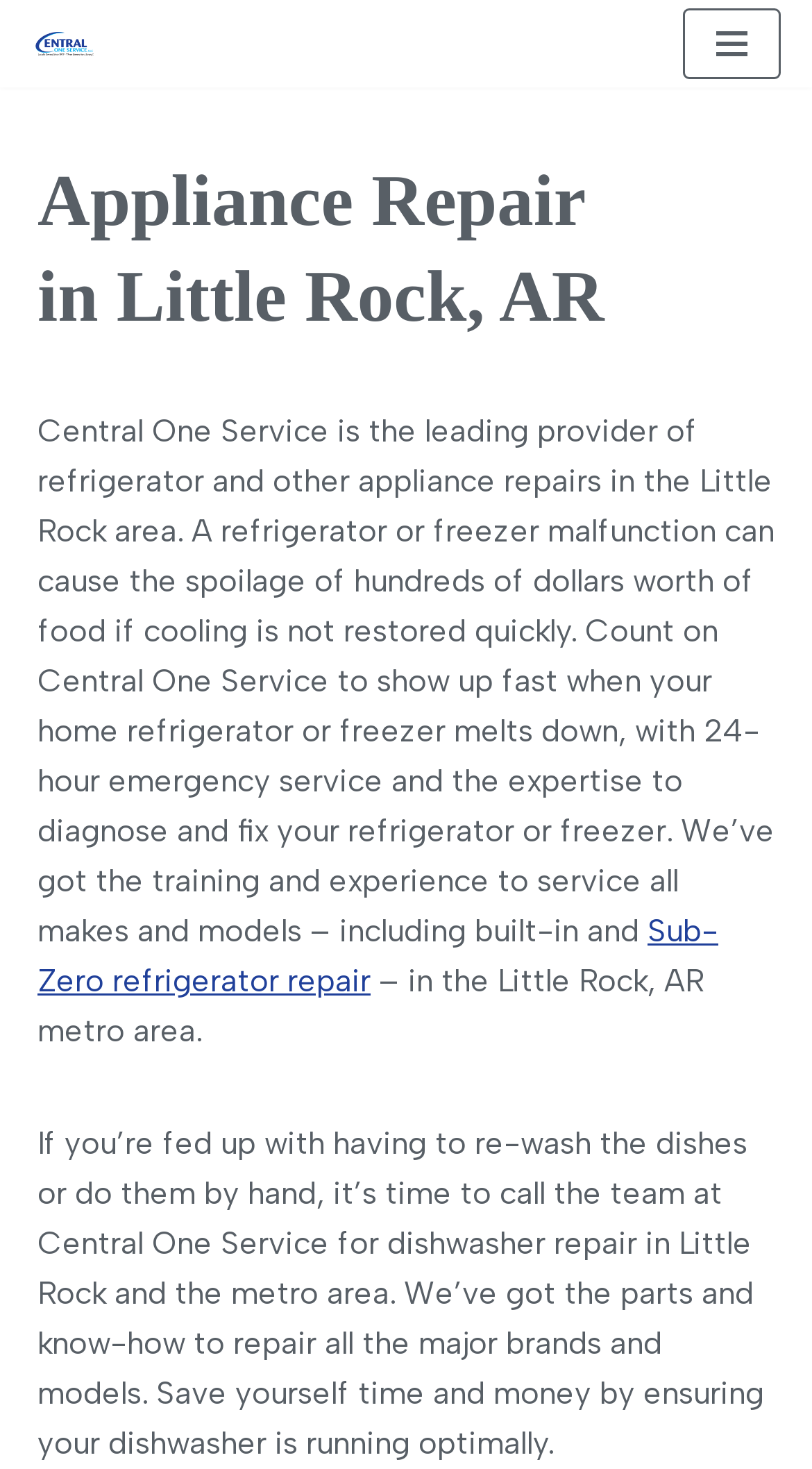Specify the bounding box coordinates (top-left x, top-left y, bottom-right x, bottom-right y) of the UI element in the screenshot that matches this description: Skip to content

[0.0, 0.045, 0.077, 0.074]